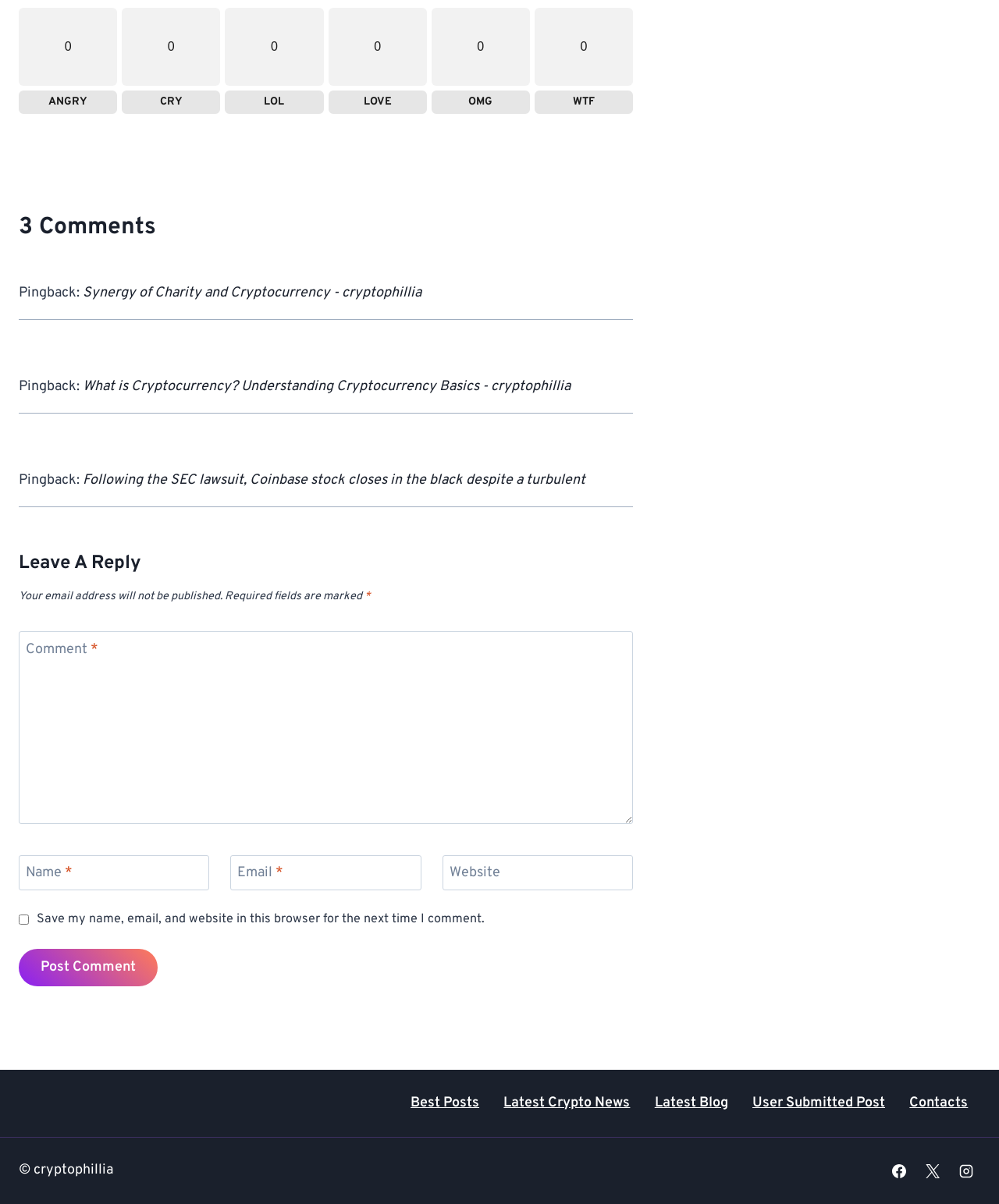What is required to leave a reply?
Look at the screenshot and respond with a single word or phrase.

Name, Email, and Comment